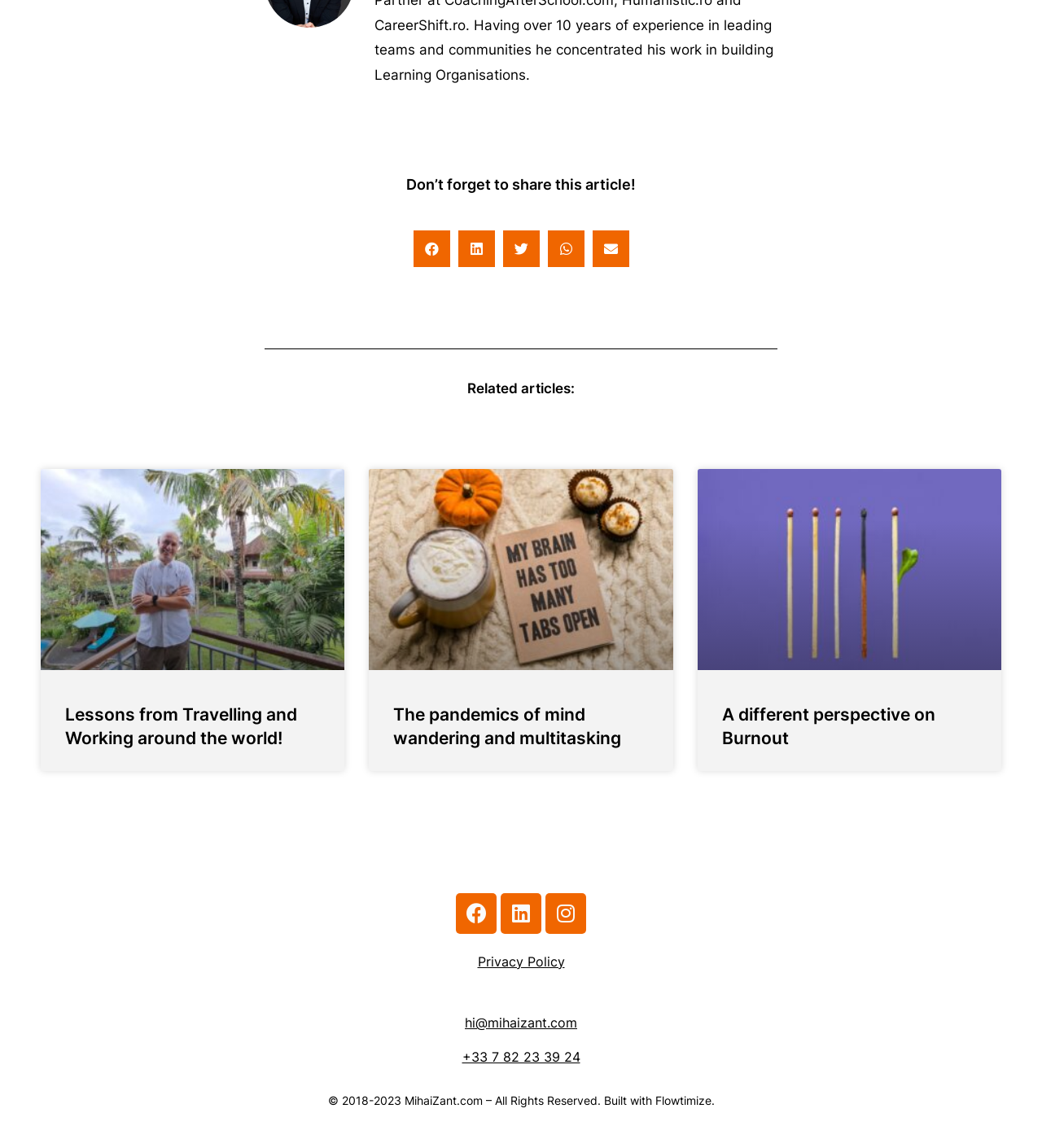What is the purpose of the buttons above 'Related articles'? Please answer the question using a single word or phrase based on the image.

Share article